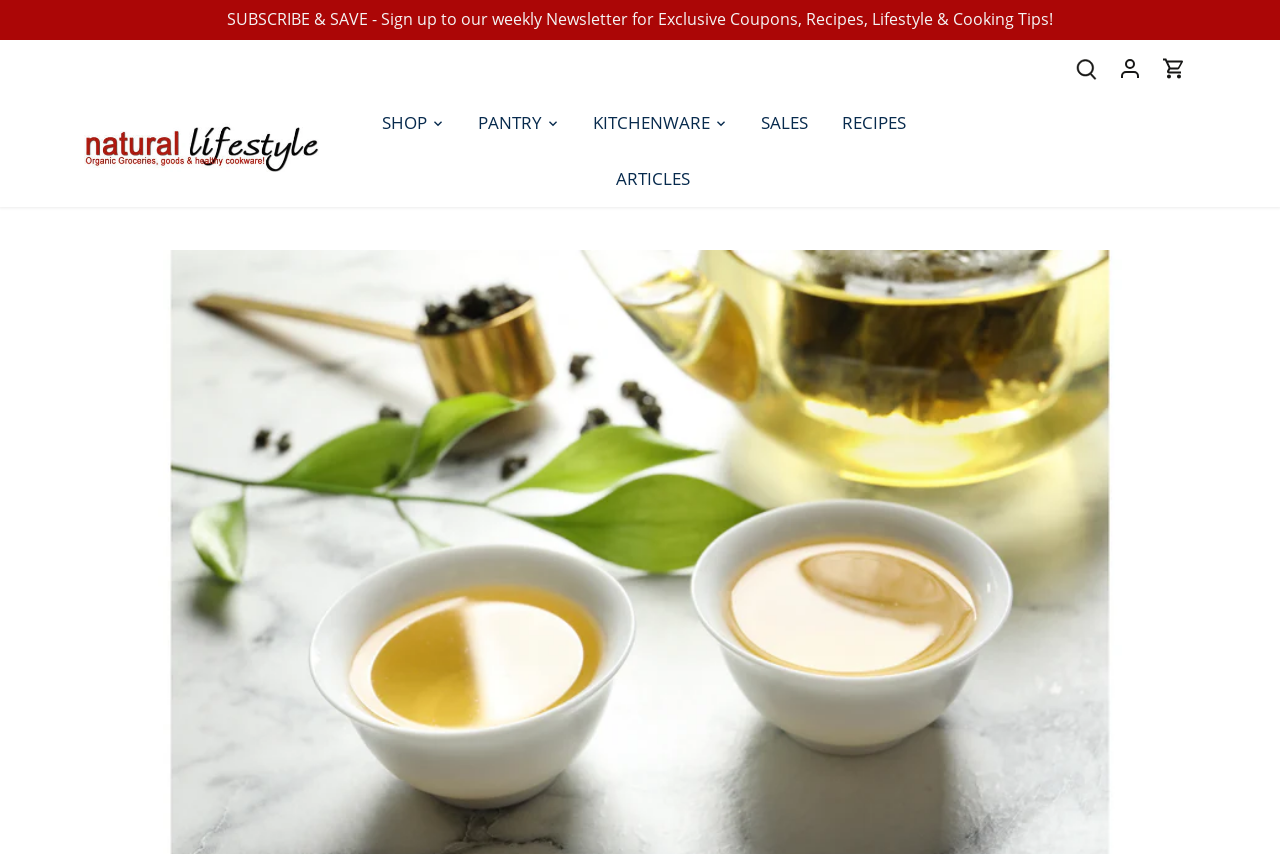Can you find the bounding box coordinates for the UI element given this description: "title="Go to cart""? Provide the coordinates as four float numbers between 0 and 1: [left, top, right, bottom].

[0.908, 0.047, 0.927, 0.111]